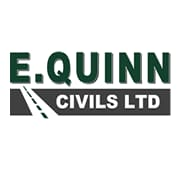Please provide a detailed answer to the question below based on the screenshot: 
What does the stylized road graphic in the logo symbolize?

The stylized road graphic integrated into the design of the logo symbolizes the company's focus on infrastructure and civil works, which is a key aspect of their business as a civil engineering and construction company.